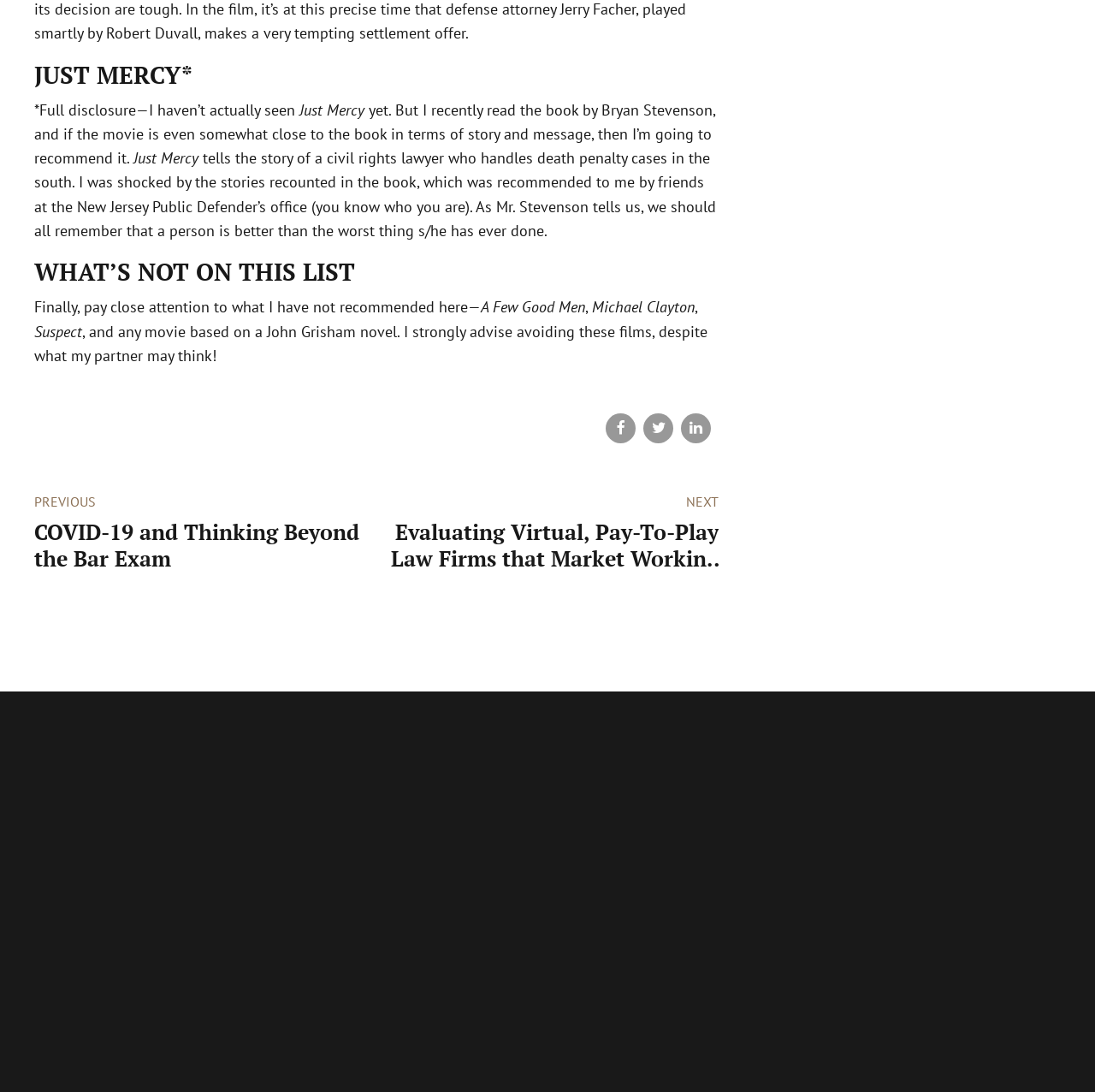Given the element description "Litigation Support" in the screenshot, predict the bounding box coordinates of that UI element.

[0.677, 0.837, 0.767, 0.852]